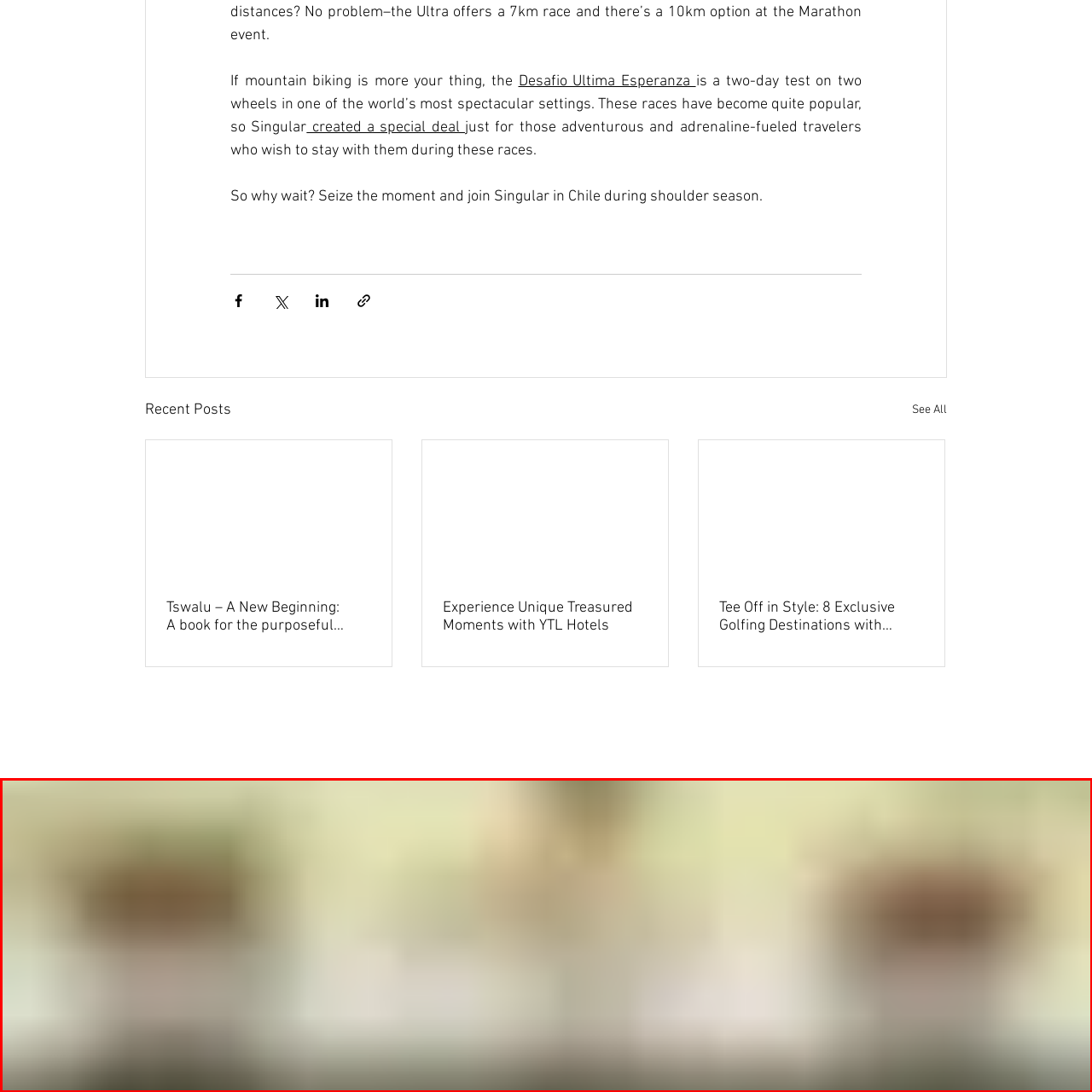Give an elaborate description of the visual elements within the red-outlined box.

The image features a vibrant scene showcasing various decorative elements, likely set in a hospitality or outdoor environment. In the foreground, three elegantly arranged planters are visible, filled with tropical foliage, adding a touch of greenery to the space. The background displays soft, light colors that enhance the inviting atmosphere, suggesting a tranquil and aesthetically pleasing setting. This image beautifully complements a discussion about the adventurous opportunities available in Chile, such as the two-day mountain biking event called "Desafio Ultima Esperanza," which promises breathtaking landscapes and thrilling experiences for participants. The overall ambiance reflects a fusion of adventure and relaxation, appealing to travelers looking to explore unique experiences.